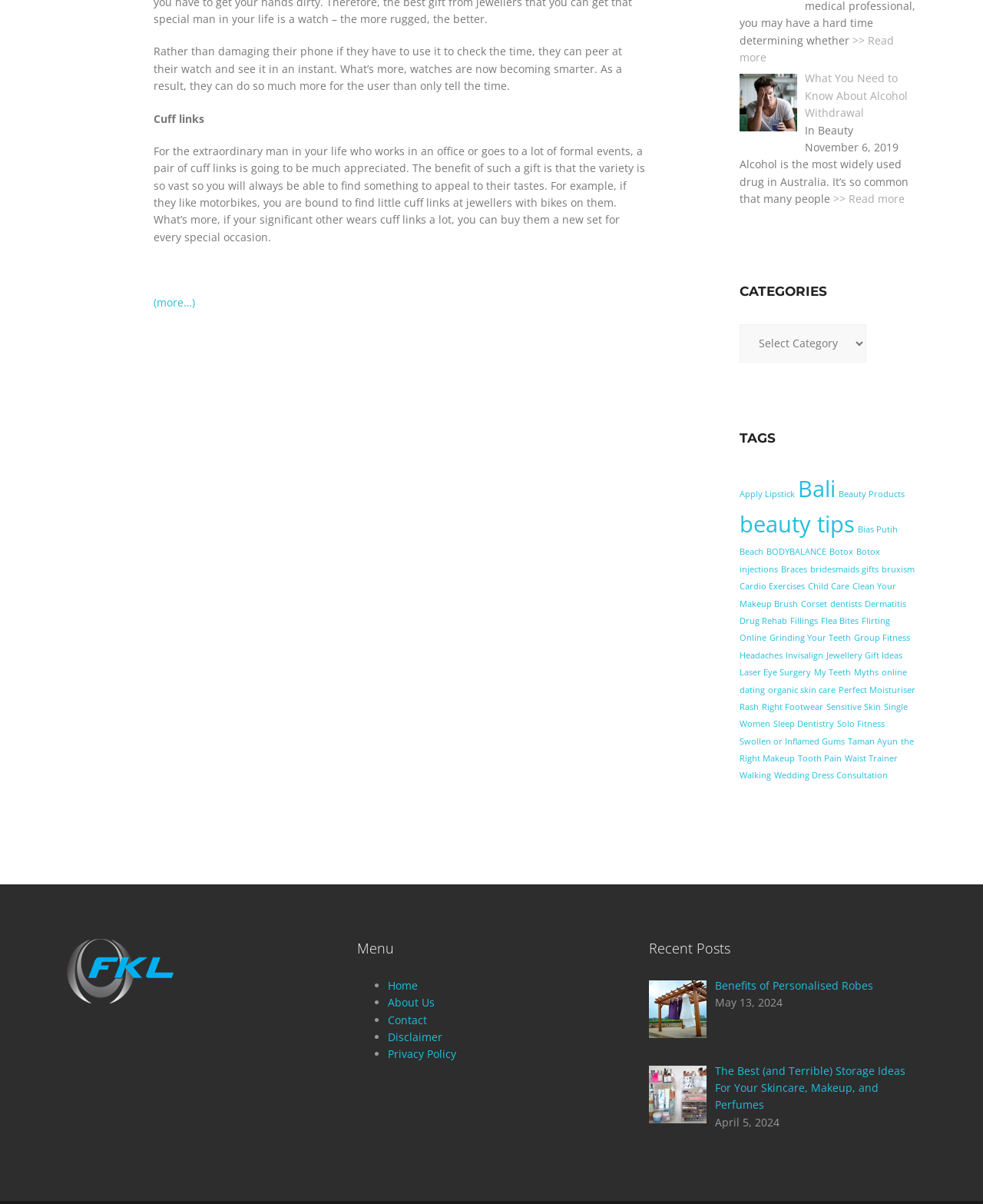Please reply to the following question using a single word or phrase: 
What is the topic of the article with the image of Frida Kahlo?

Lifestyle